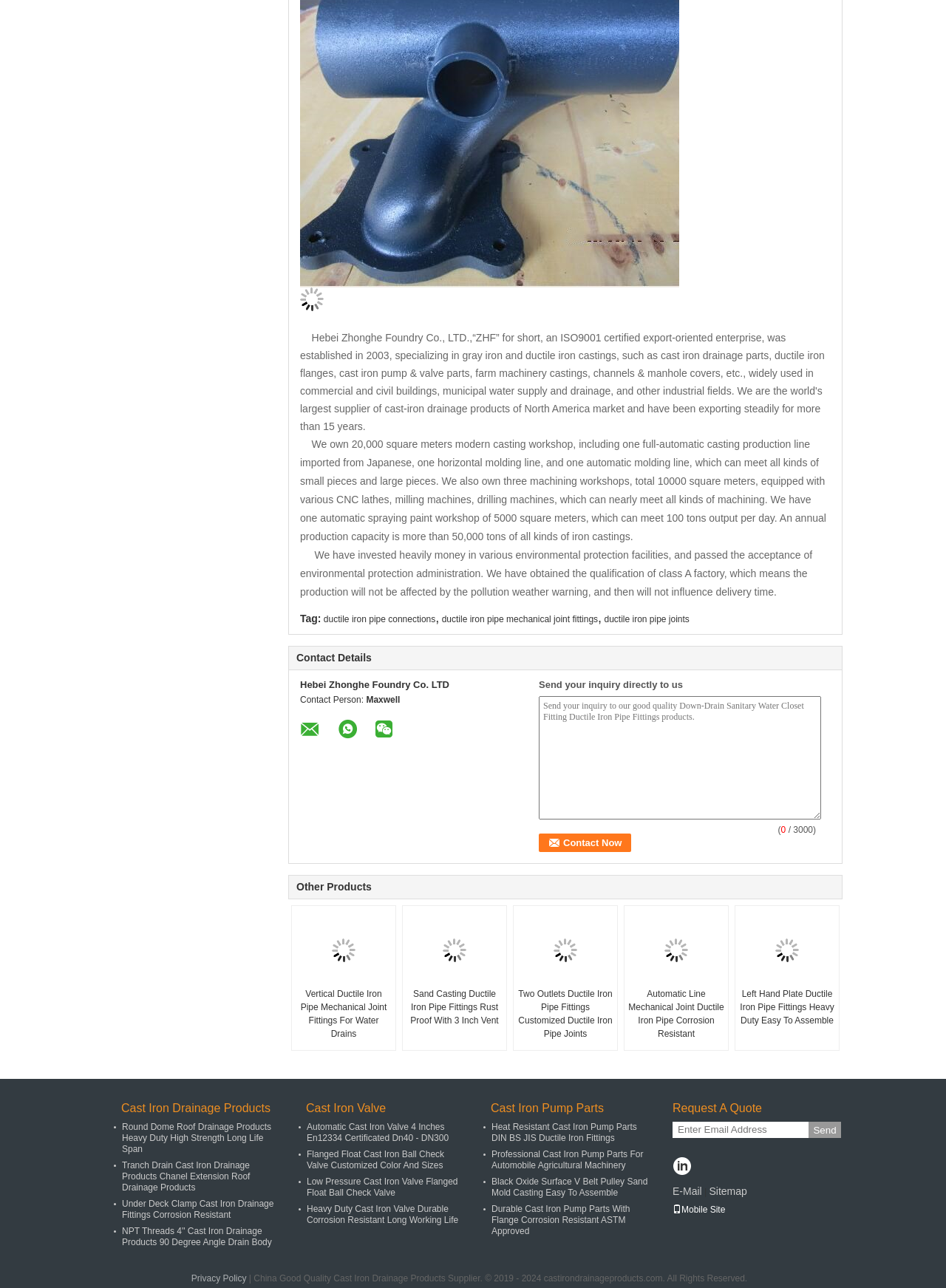Locate the bounding box coordinates of the clickable part needed for the task: "View the details of 'ductile iron pipe connections'".

[0.342, 0.477, 0.46, 0.485]